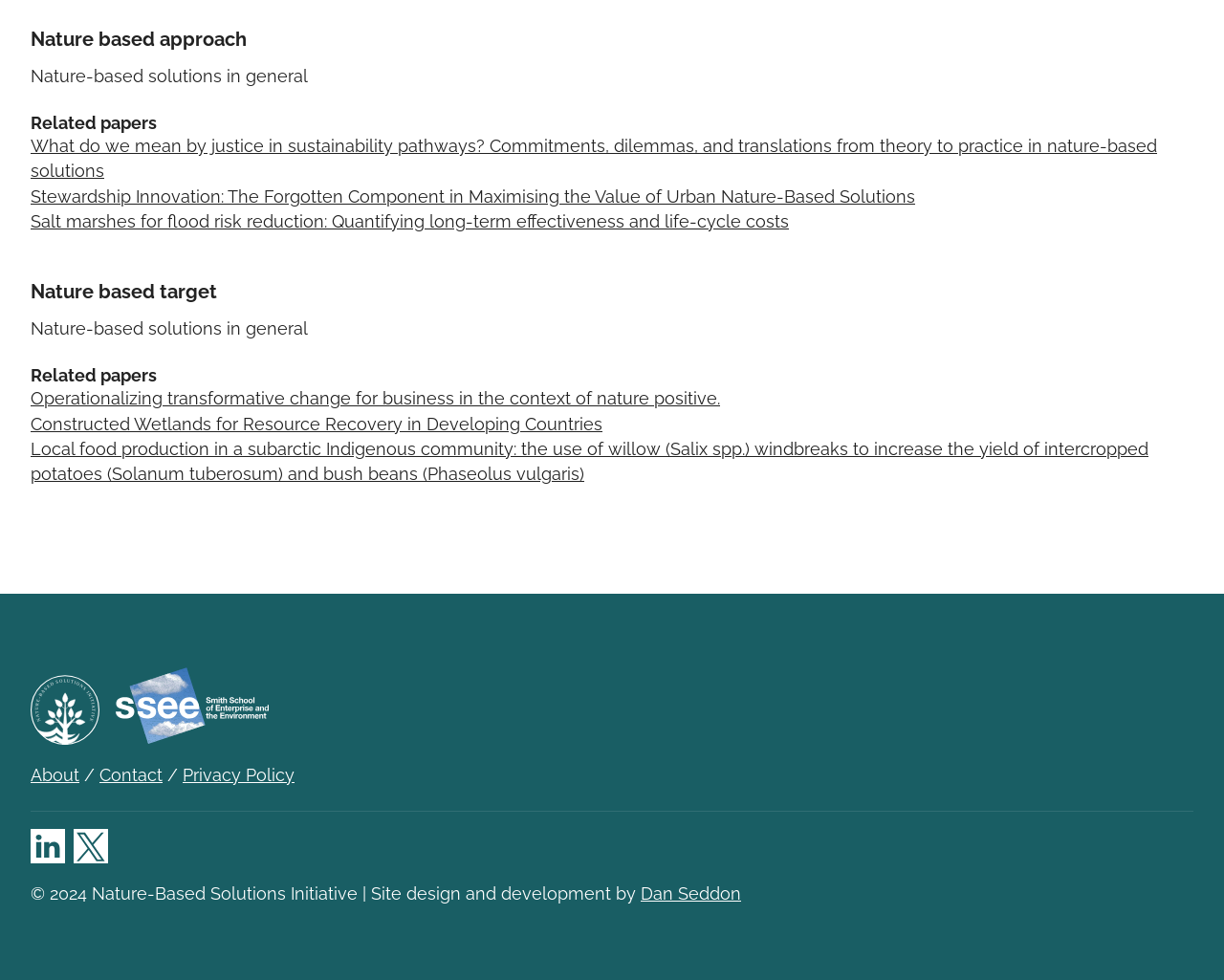From the webpage screenshot, identify the region described by Dan Seddon. Provide the bounding box coordinates as (top-left x, top-left y, bottom-right x, bottom-right y), with each value being a floating point number between 0 and 1.

[0.523, 0.903, 0.605, 0.922]